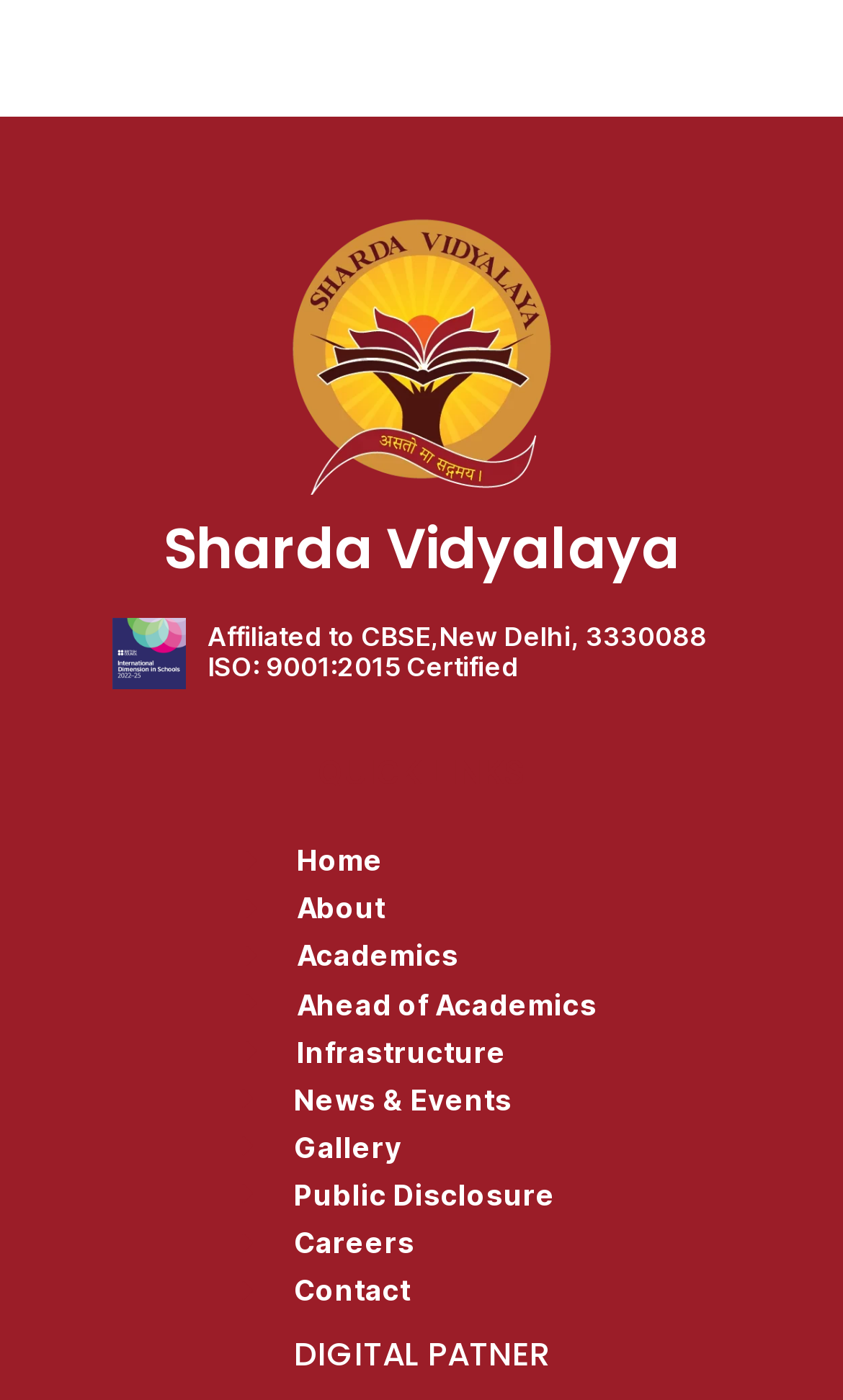What is the digital partner of the school?
Using the image, provide a detailed and thorough answer to the question.

The digital partner of the school is not specified in the webpage. The heading element with bounding box coordinates [0.064, 0.954, 0.936, 0.982] only mentions 'DIGITAL PATNER' but does not provide the name of the partner.